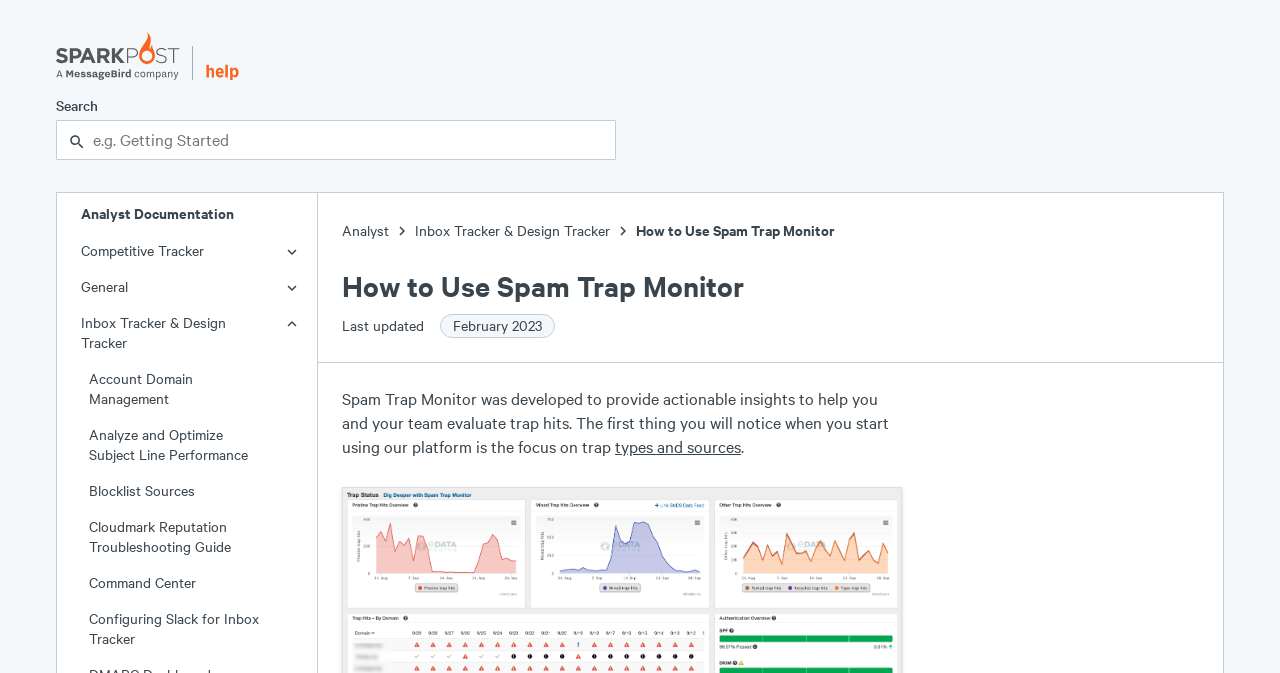What is the text of the first link in the menu?
By examining the image, provide a one-word or phrase answer.

Analyst Documentation